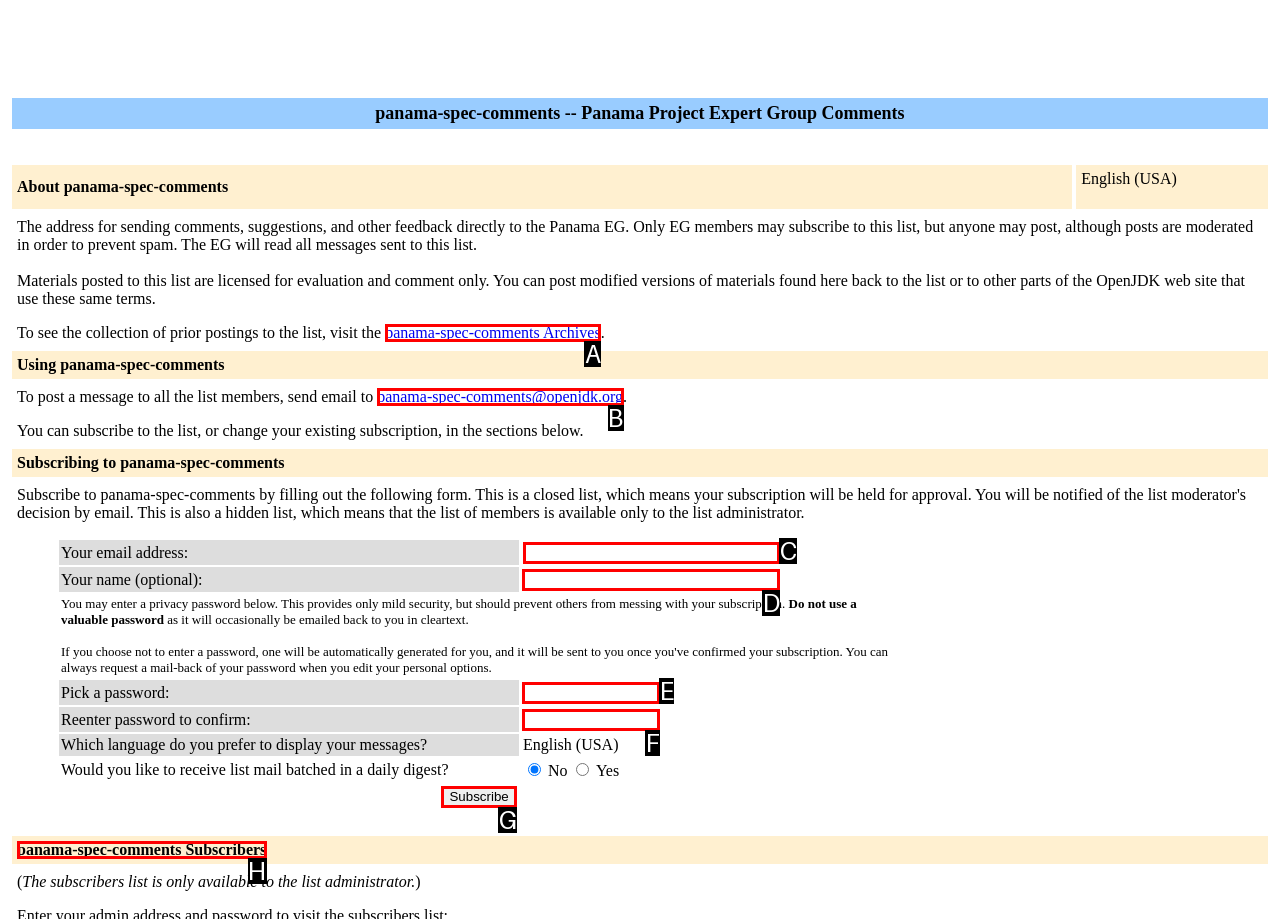Determine which UI element you should click to perform the task: Enter your email address
Provide the letter of the correct option from the given choices directly.

C